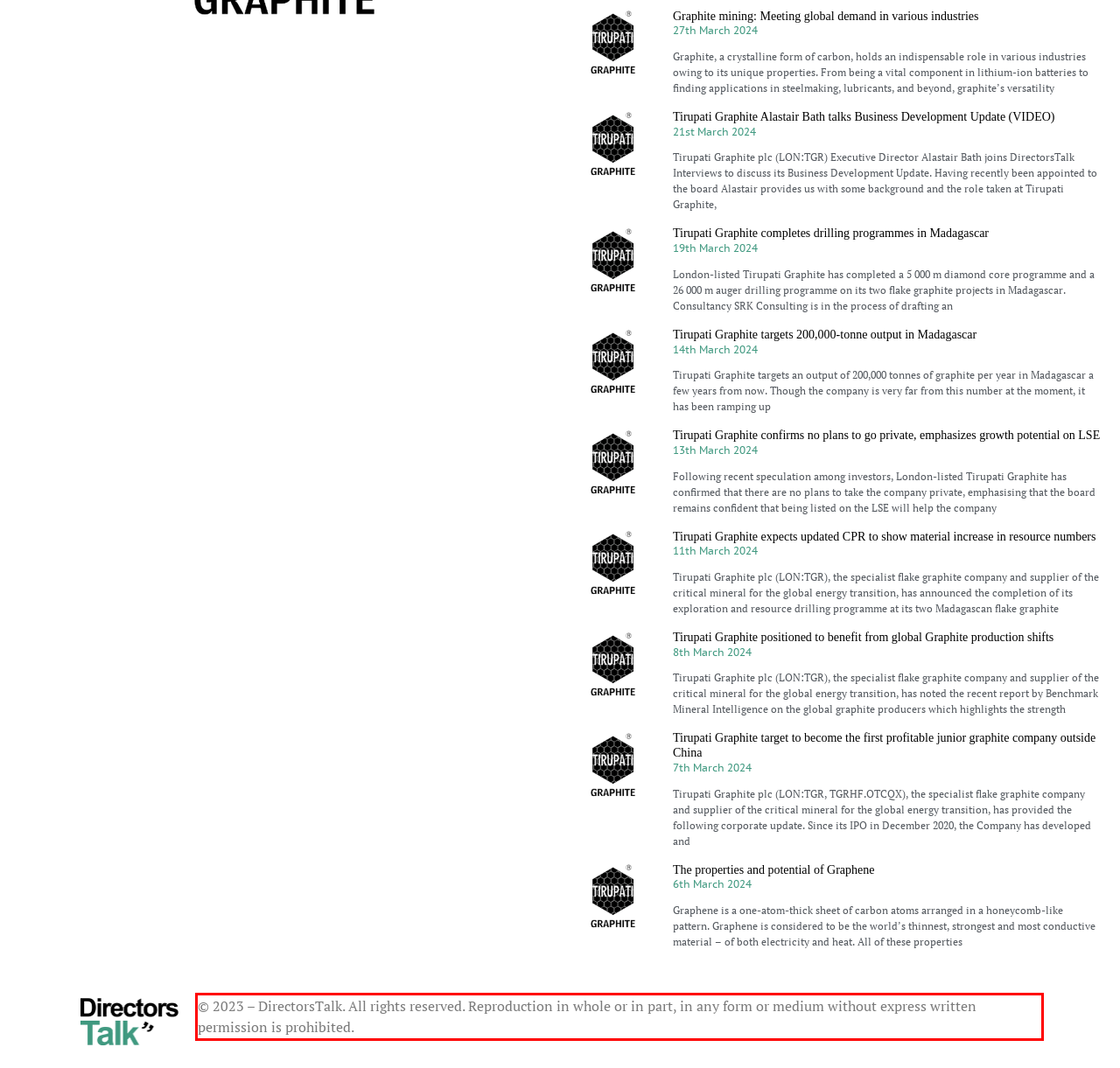Given a webpage screenshot with a red bounding box, perform OCR to read and deliver the text enclosed by the red bounding box.

© 2023 – DirectorsTalk. All rights reserved. Reproduction in whole or in part, in any form or medium without express written permission is prohibited.